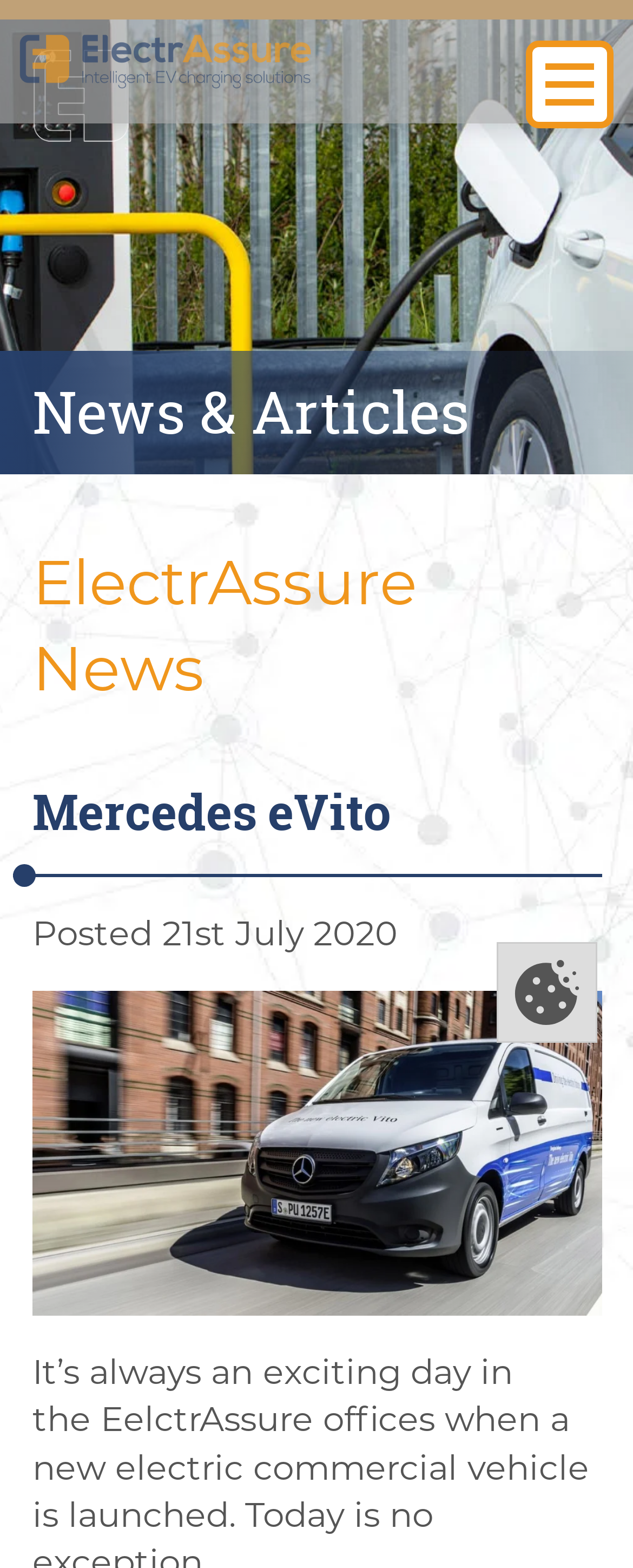What is the date of the news posting?
Offer a detailed and exhaustive answer to the question.

I found a static text element on the webpage that says 'Posted 21st July 2020', which indicates the date of the news posting.